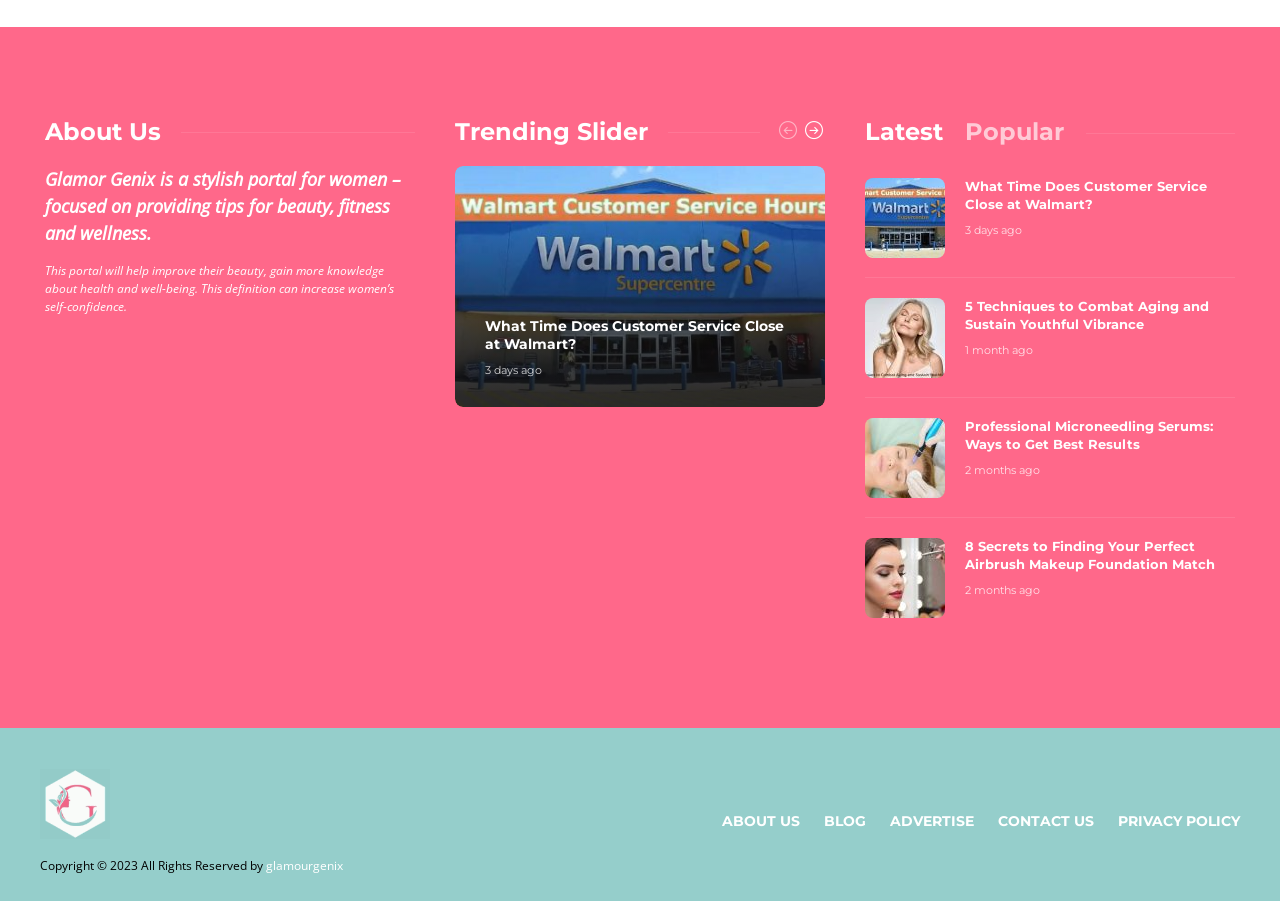Respond to the question with just a single word or phrase: 
What is the copyright year of Glamor Genix?

2023